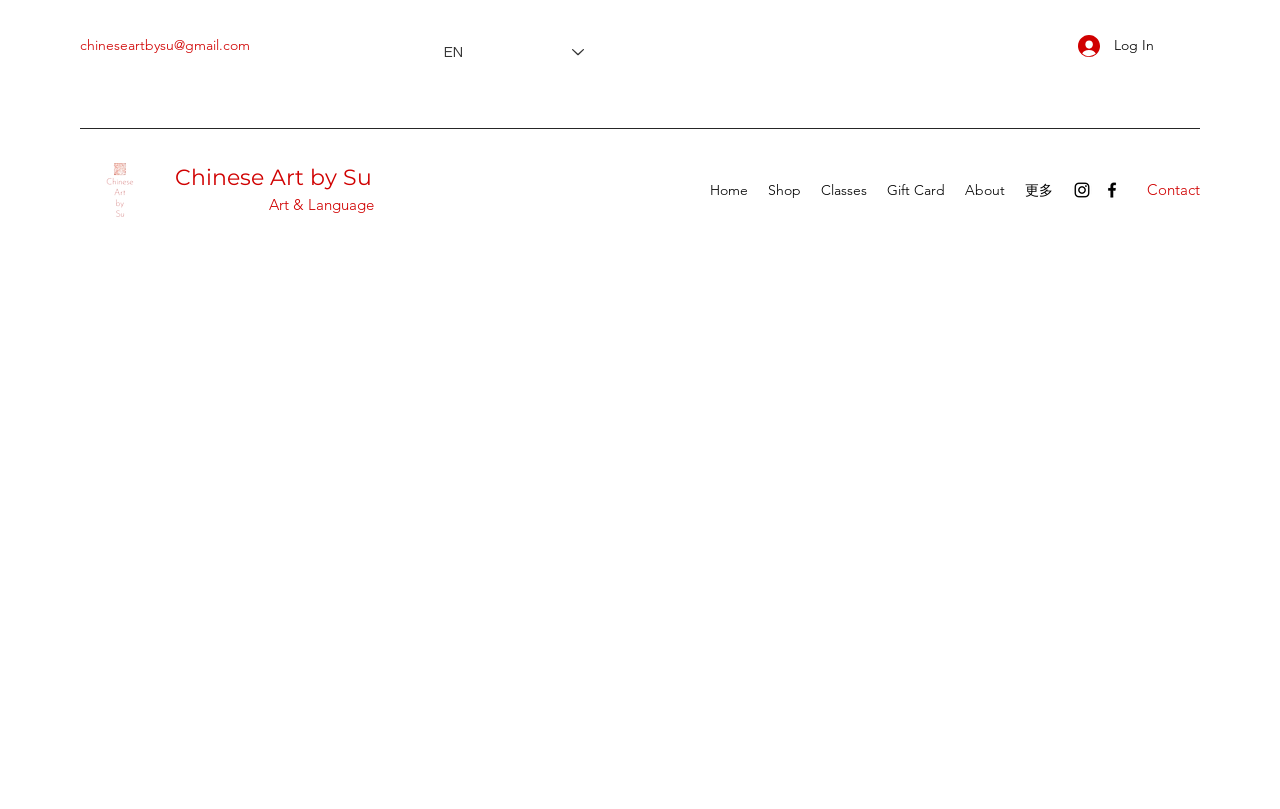Identify the bounding box coordinates for the element you need to click to achieve the following task: "Click on the link to sign up for tax alert emails". Provide the bounding box coordinates as four float numbers between 0 and 1, in the form [left, top, right, bottom].

None